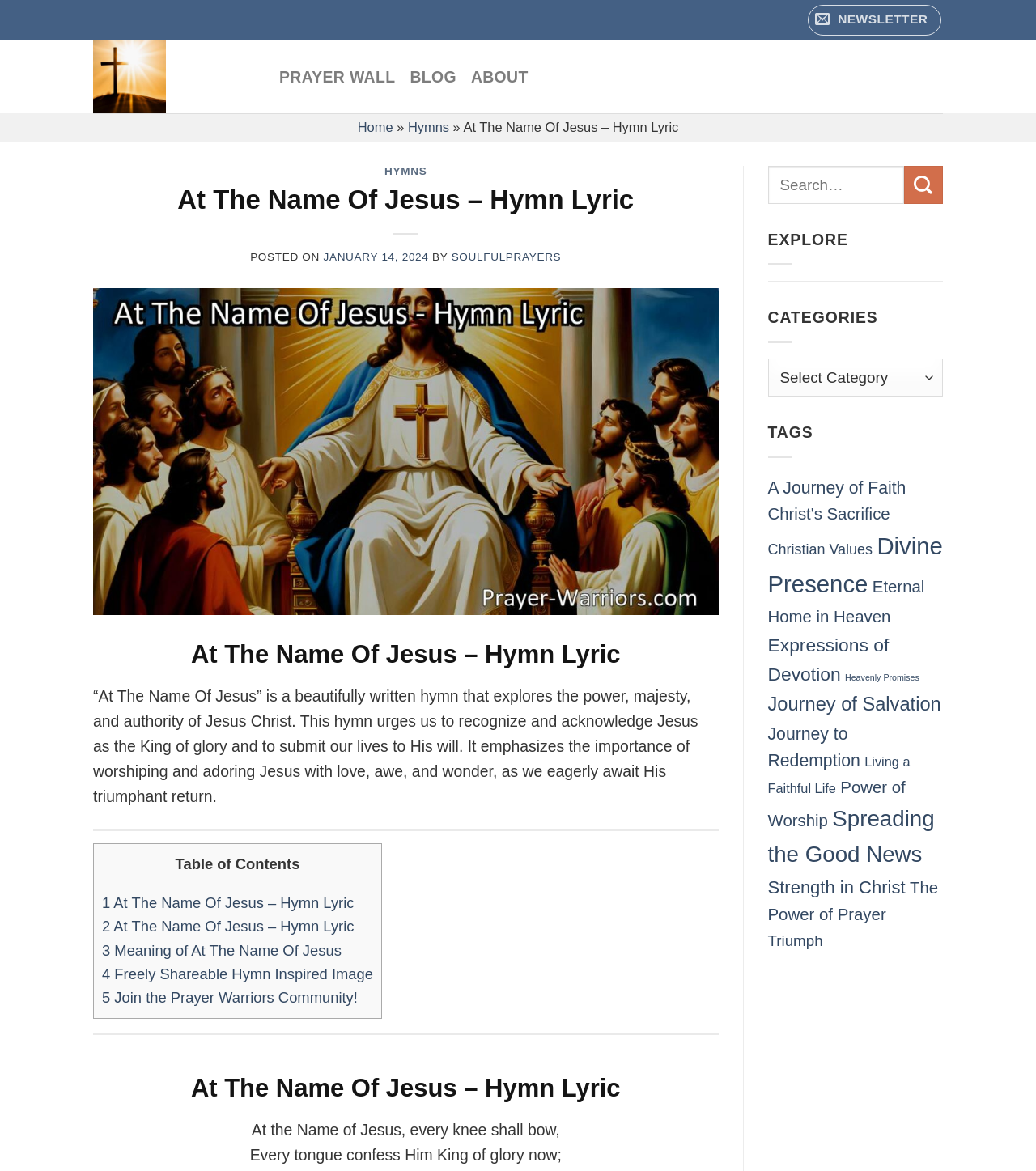Find the main header of the webpage and produce its text content.

At The Name Of Jesus – Hymn Lyric